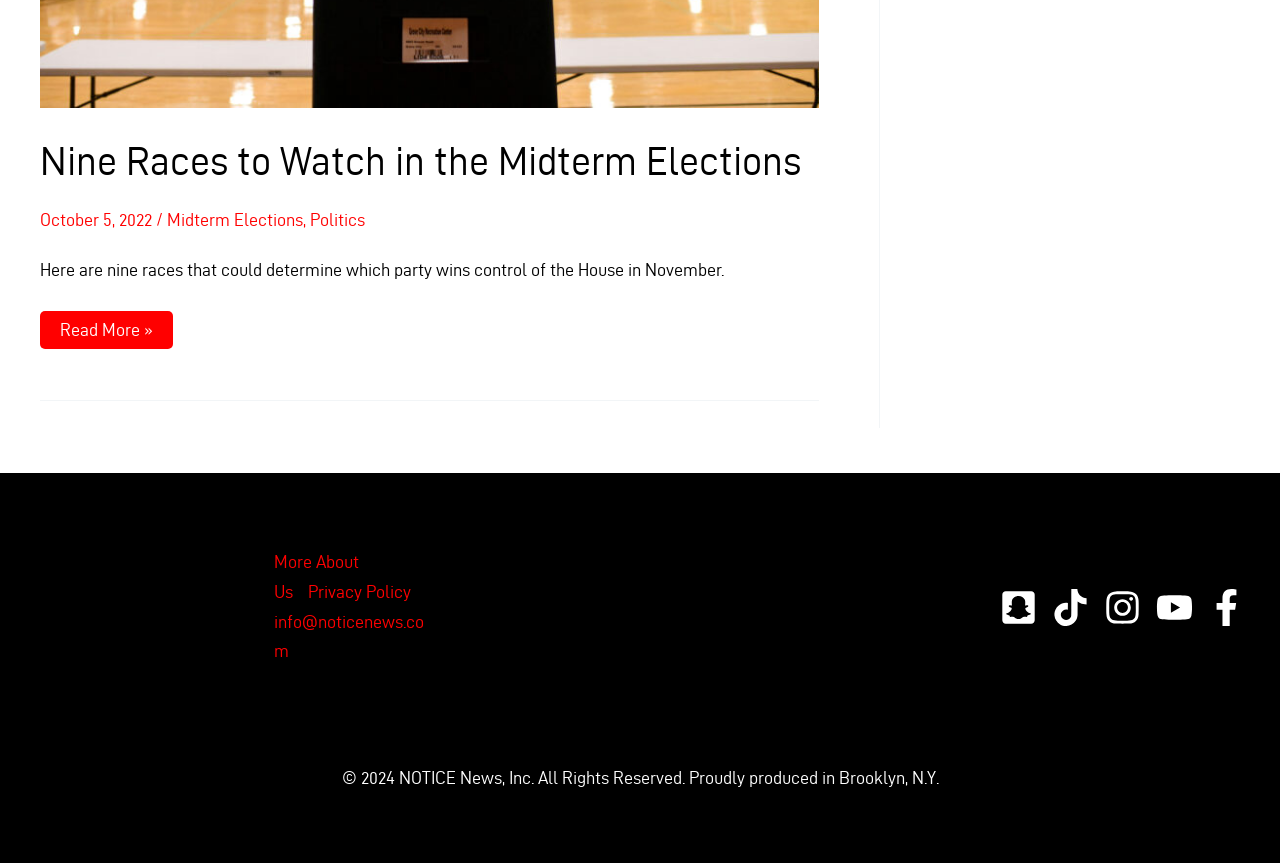Determine the bounding box coordinates for the element that should be clicked to follow this instruction: "Read more about Nine Races to Watch in the Midterm Elections". The coordinates should be given as four float numbers between 0 and 1, in the format [left, top, right, bottom].

[0.031, 0.361, 0.135, 0.405]